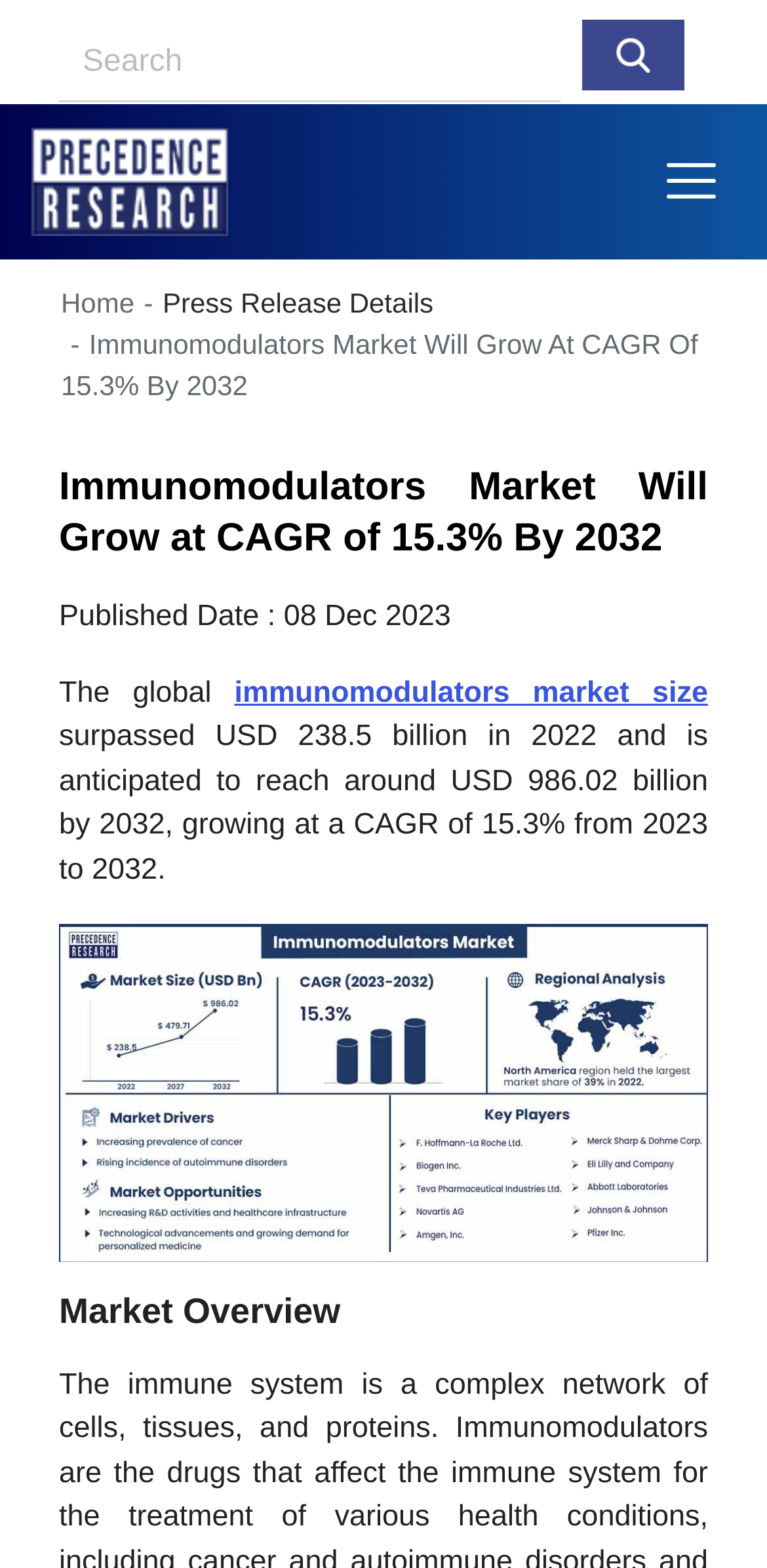What is the content type of the image below the market size text?
Look at the screenshot and give a one-word or phrase answer.

Market size graph